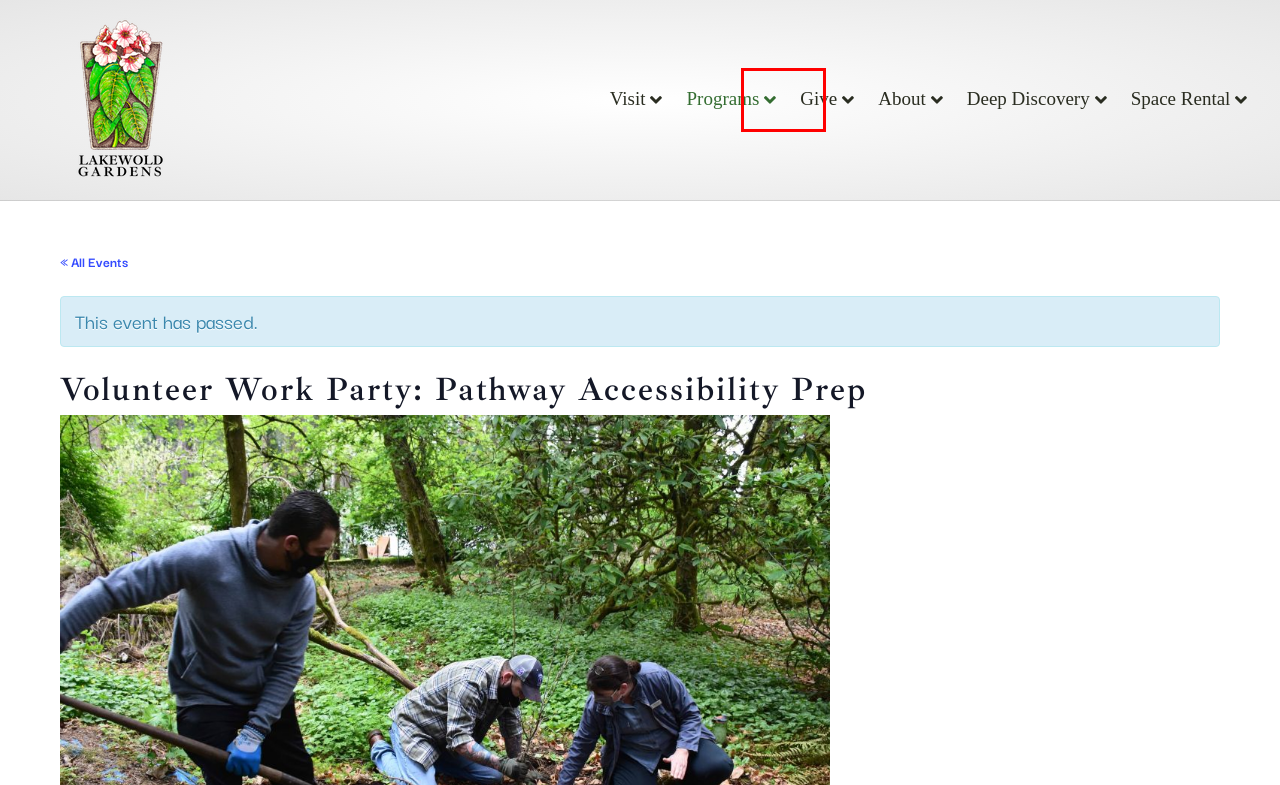Look at the screenshot of the webpage and find the element within the red bounding box. Choose the webpage description that best fits the new webpage that will appear after clicking the element. Here are the candidates:
A. Garden Programs - Lakewold Gardens
B. Deep Discovery - Lakewold Gardens
C. Events - Lakewold Gardens
D. Homepage - Lakewold Gardens
E. Annual fund 2023 - Lakewold Gardens
F. Mission/Vision - Lakewold Gardens
G. Veterans Art Center - Lakewold Gardens
H. General Information - Lakewold Gardens

E